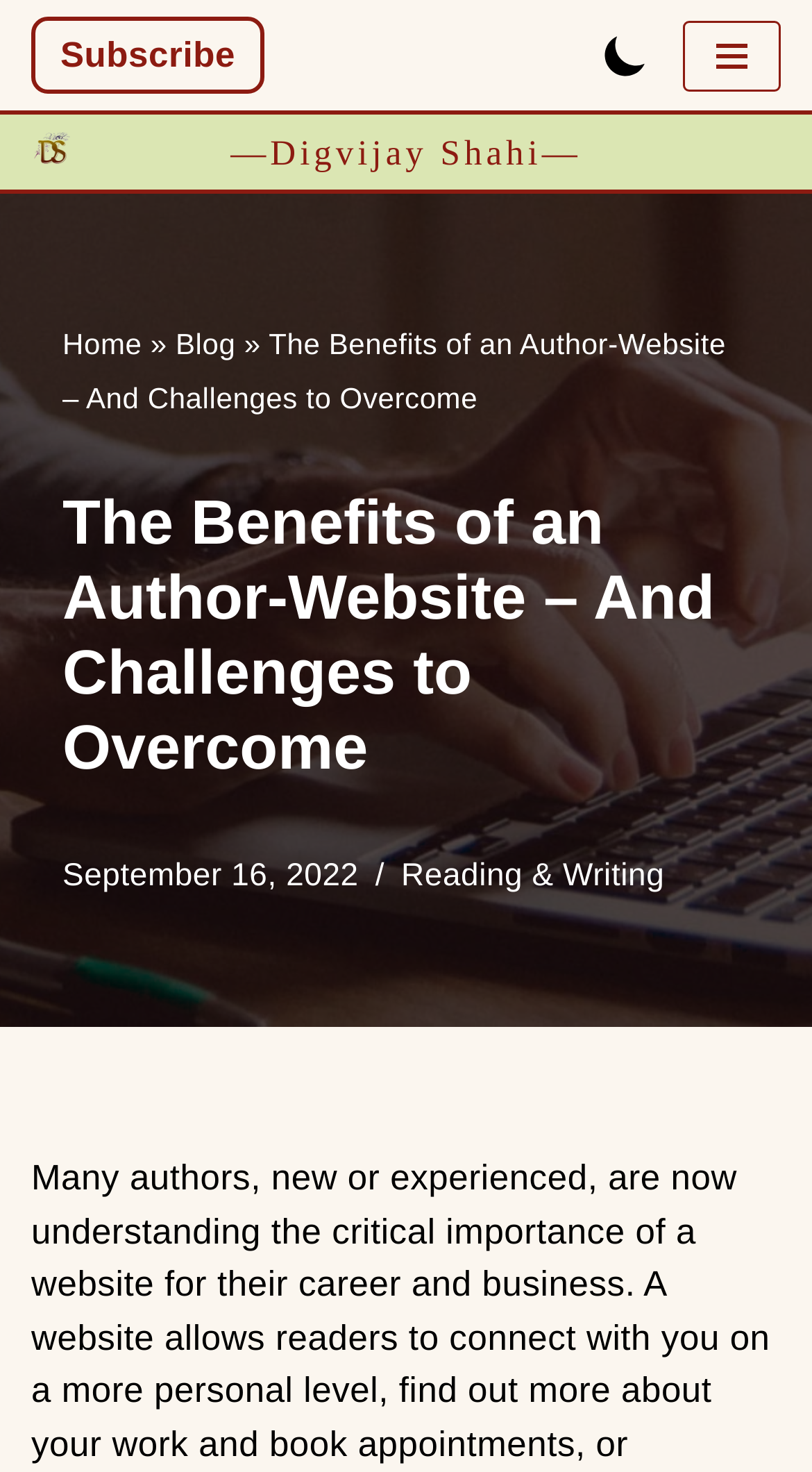Please extract the primary headline from the webpage.

The Benefits of an Author-Website – And Challenges to Overcome